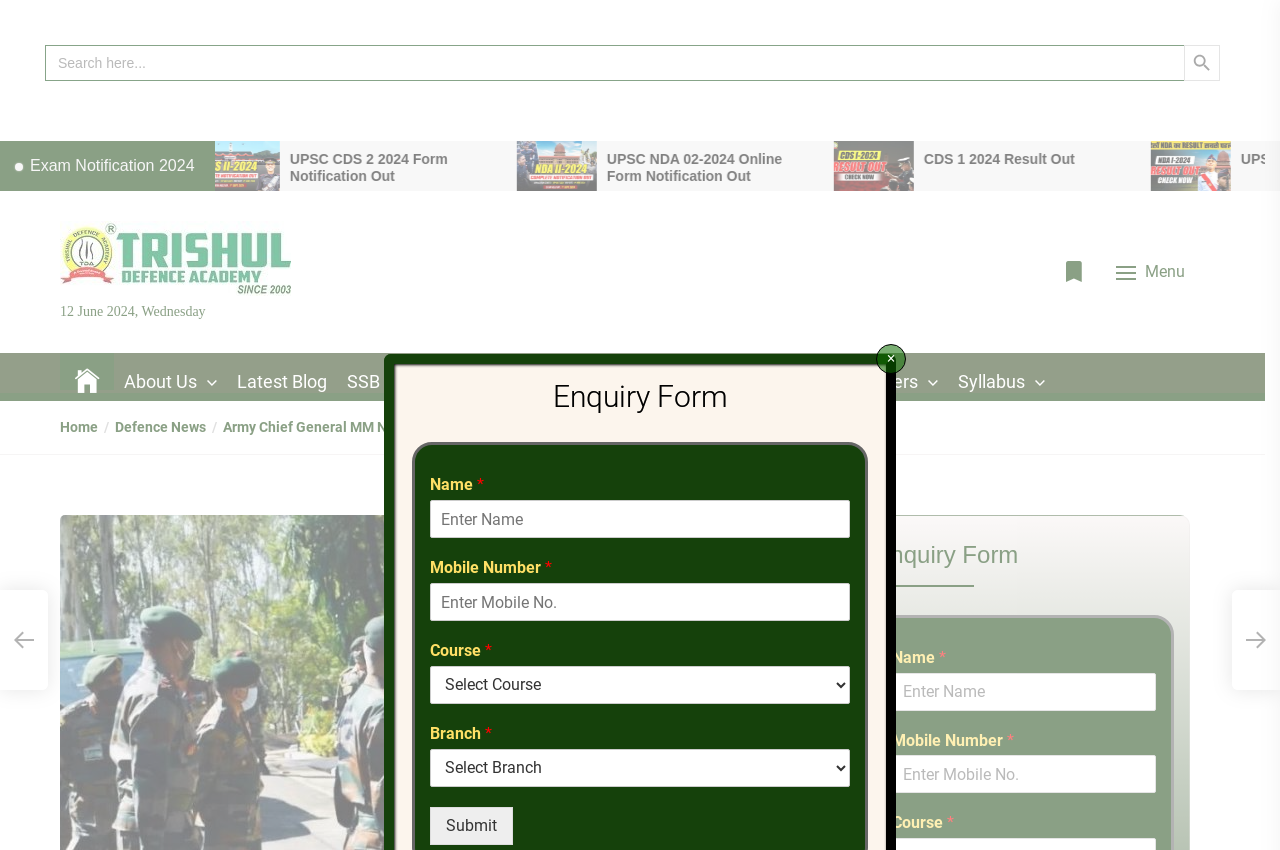Could you specify the bounding box coordinates for the clickable section to complete the following instruction: "Read about UPSC CDS 2 2024 Form Notification"?

[0.009, 0.166, 0.071, 0.225]